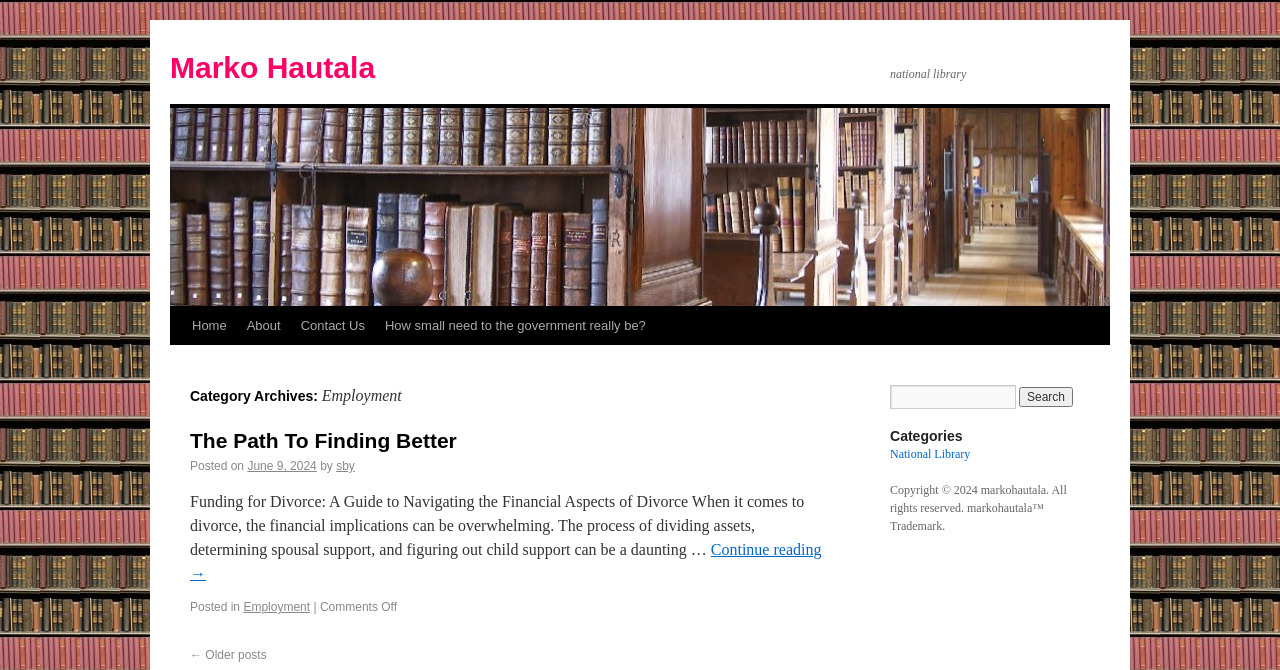What is the purpose of the search box?
Look at the image and answer with only one word or phrase.

To search the website